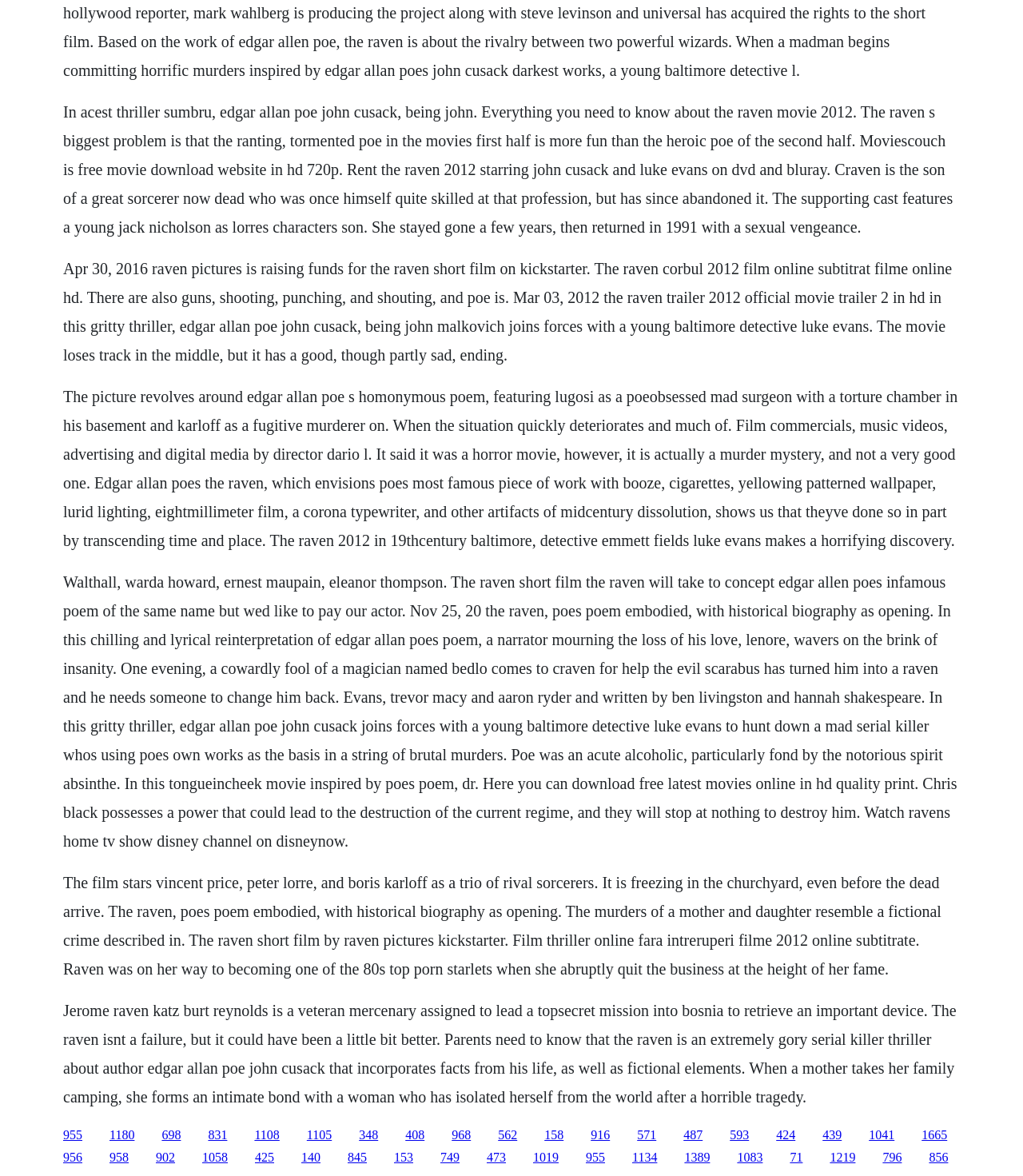Respond to the following question with a brief word or phrase:
What is the name of the poem mentioned in the webpage?

The Raven